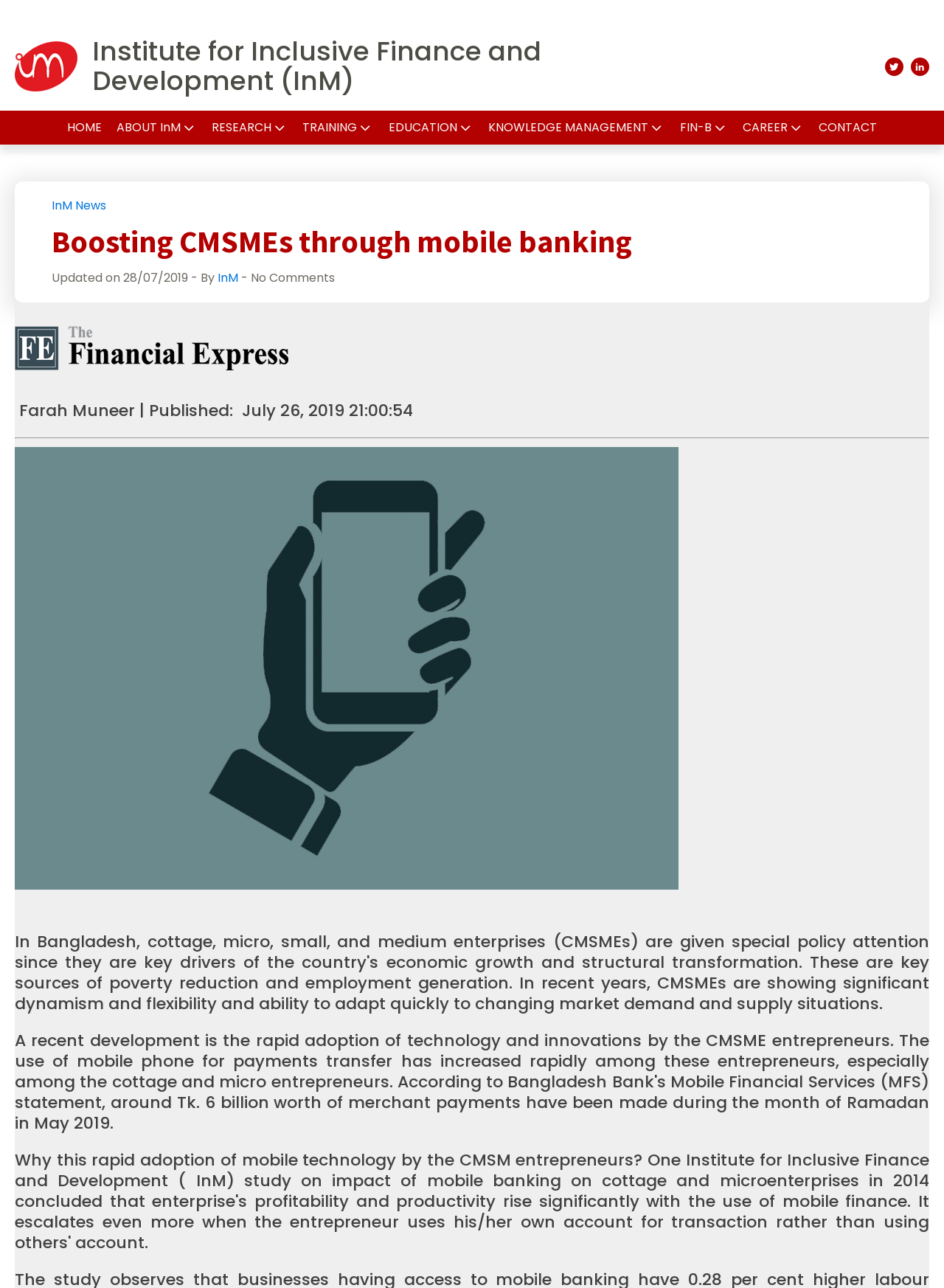Using floating point numbers between 0 and 1, provide the bounding box coordinates in the format (top-left x, top-left y, bottom-right x, bottom-right y). Locate the UI element described here: FIN-B

[0.712, 0.086, 0.779, 0.112]